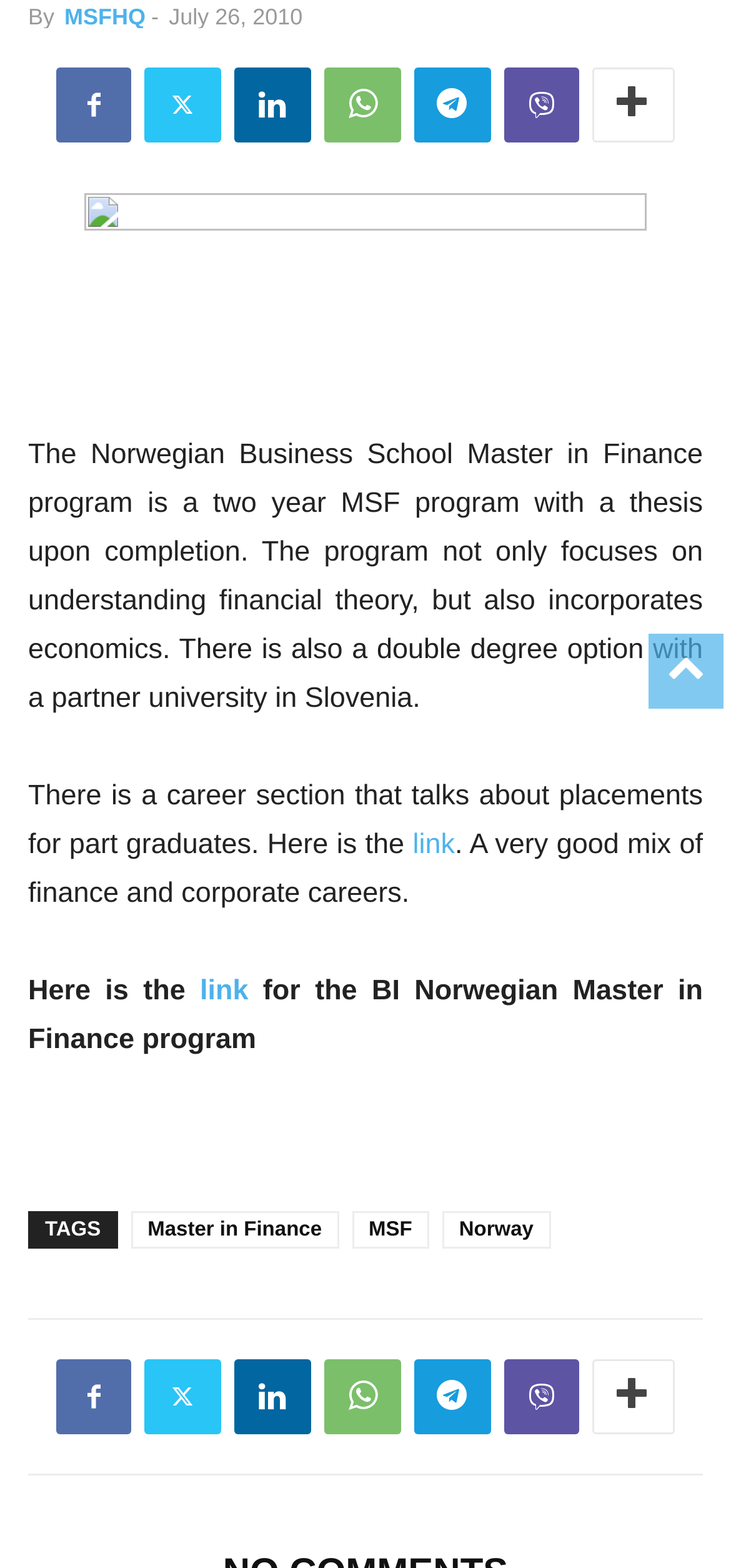Using the description "Telegram", predict the bounding box of the relevant HTML element.

[0.567, 0.043, 0.672, 0.091]